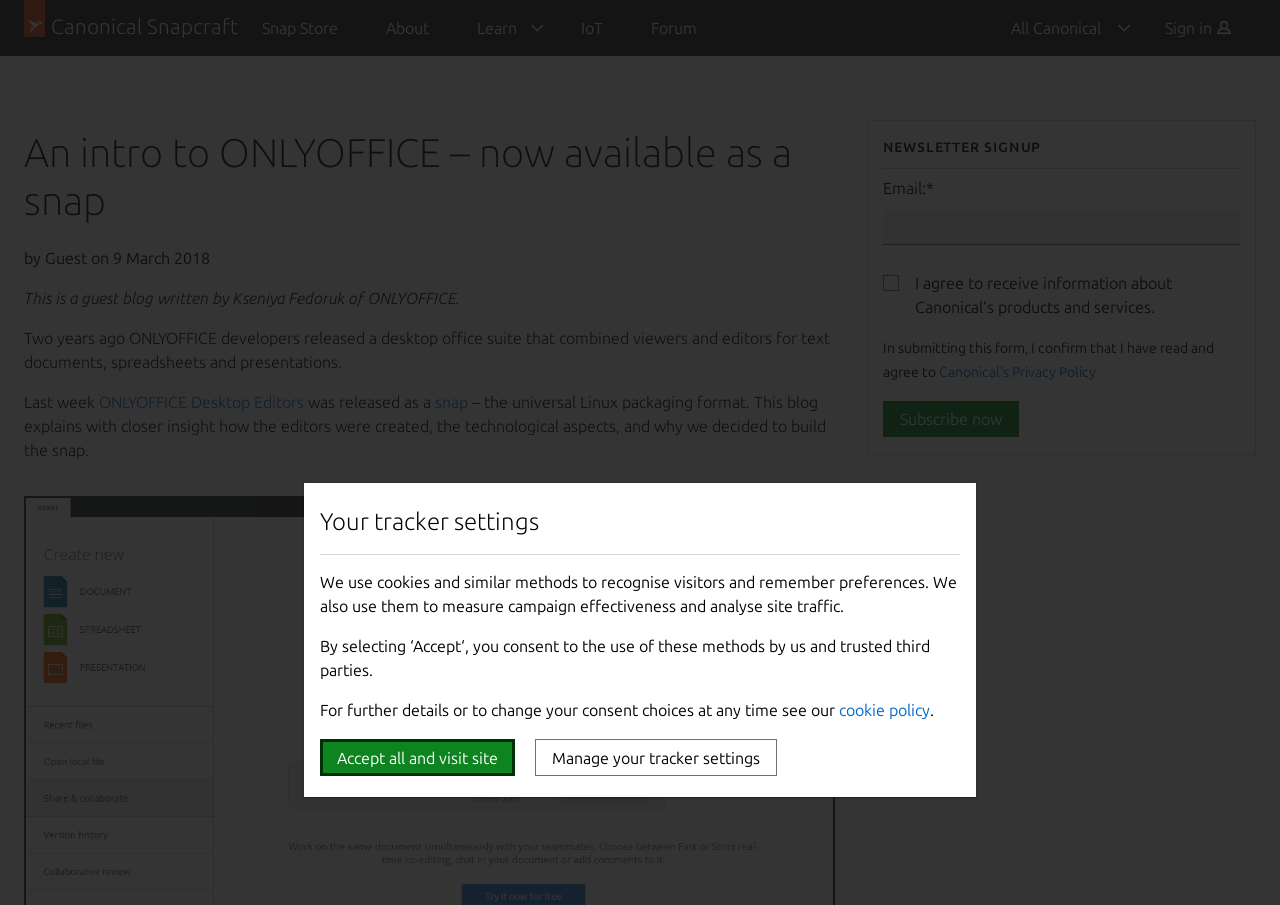Give the bounding box coordinates for the element described by: "Gallery".

None